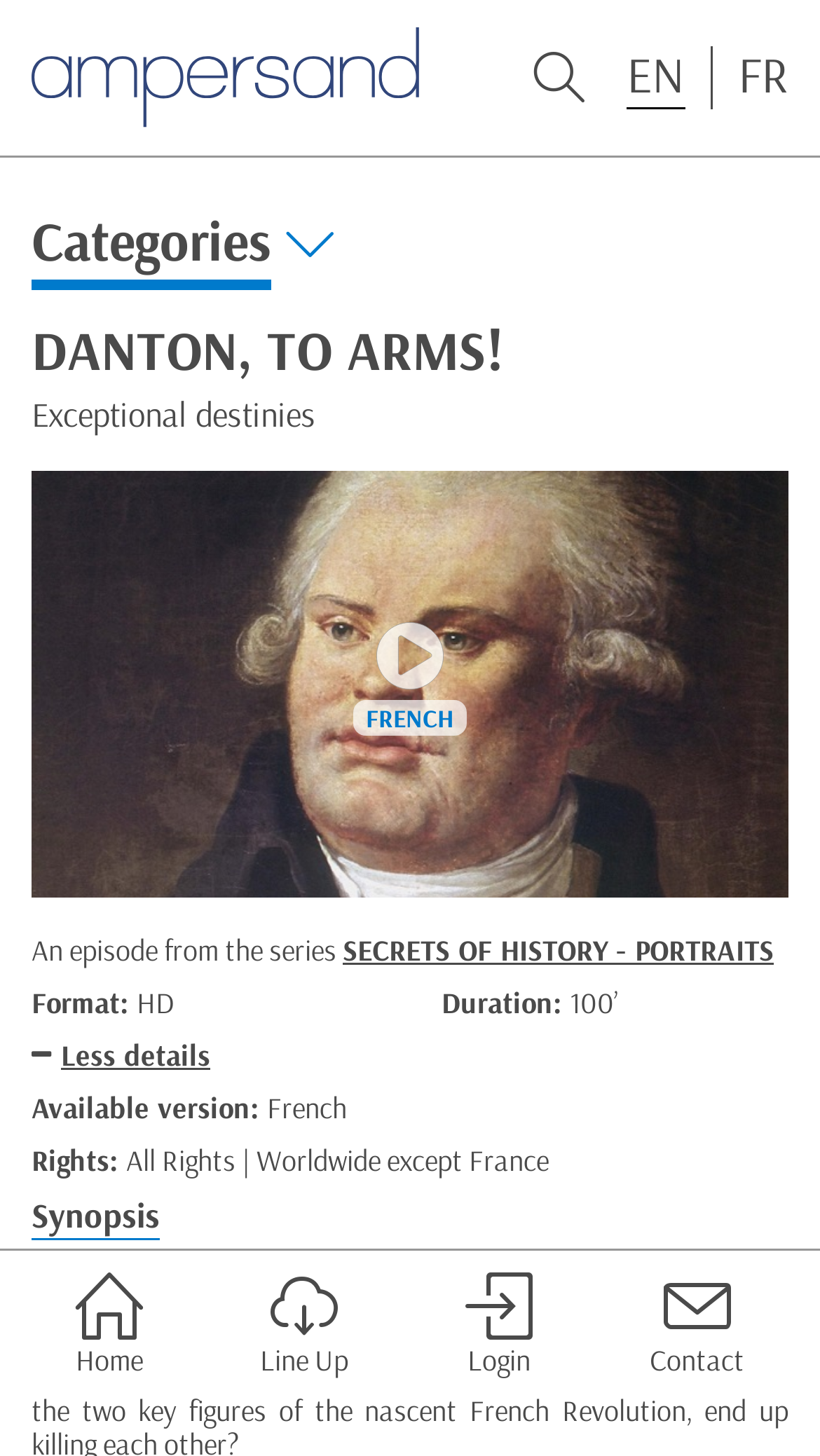What language is the video available in?
Using the image, answer in one word or phrase.

French